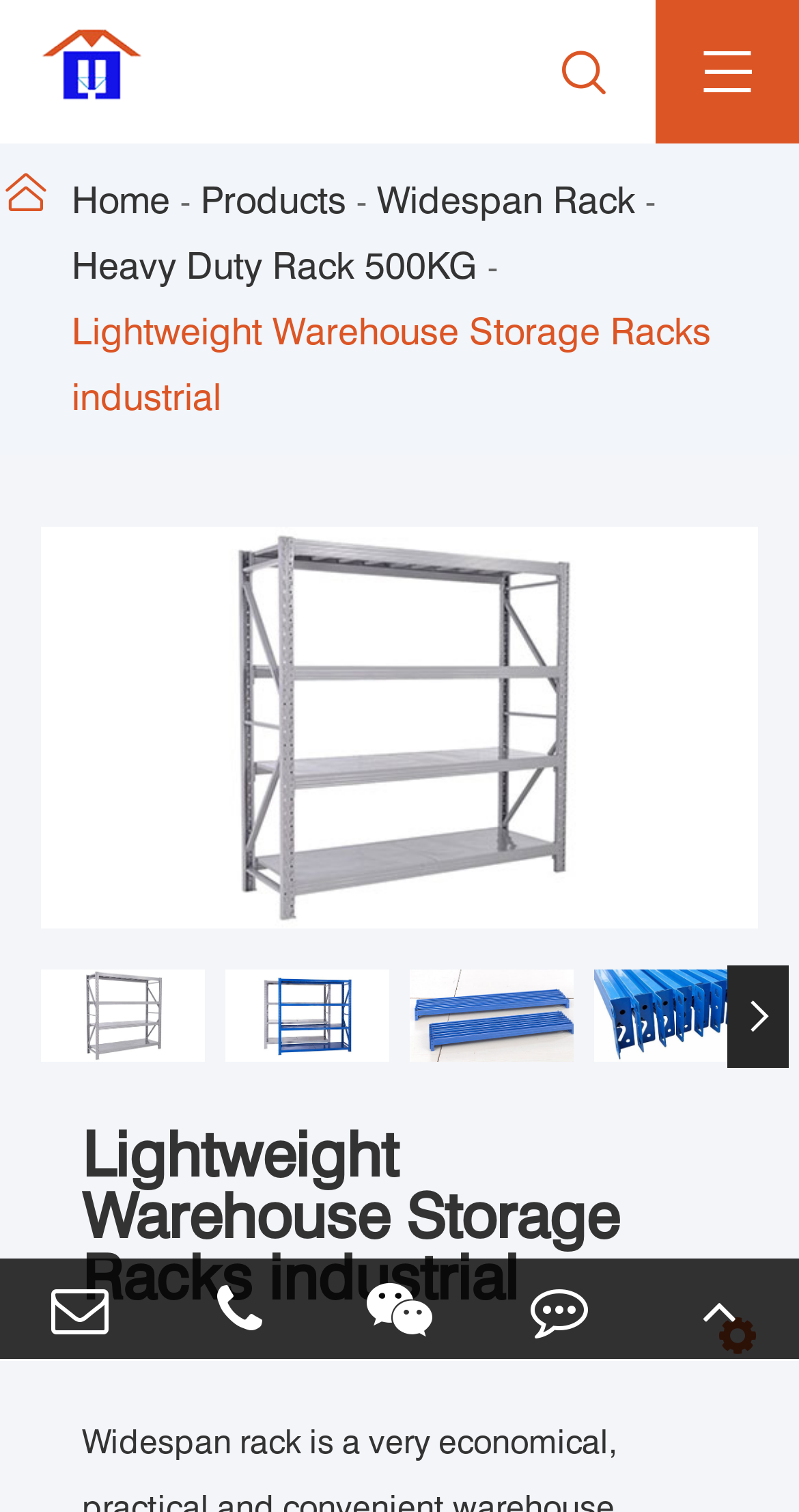Describe all the key features and sections of the webpage thoroughly.

The webpage is about Lightweight Warehouse Storage Racks industrial, specifically highlighting the advantages and specifications of heavy-duty racks. At the top left, there is a link to the company's website, Guangzhou Maobang Storage Equipment Co., Ltd. Next to it, there are two icons, a search icon and a menu icon. 

Below these elements, there is a navigation menu with links to different sections of the website, including Home, Products, Widespan Rack, and Heavy Duty Rack 500KG. The currently focused link is Lightweight Warehouse Storage Racks industrial, which is located at the bottom of the navigation menu.

On the right side of the navigation menu, there are four images showcasing different types of racking and shelving systems, including racking and shelving suppliers, types of racking and shelving, heavy-duty storage racks for warehouse, and warehouse racking and shelving. 

Below the images, there is a slider with previous and next buttons, allowing users to navigate through the images. The previous button is disabled, indicating that it is the first slide. 

At the bottom of the page, there is a large heading that reads "Lightweight Warehouse Storage Racks industrial". Below the heading, there is a large image that takes up most of the width of the page, showcasing racking and shelving suppliers. 

On the bottom right, there are social media links, including Wechat and Feedback, as well as a link to return to the top of the page. There is also a phone number, +8613922701145, displayed prominently.